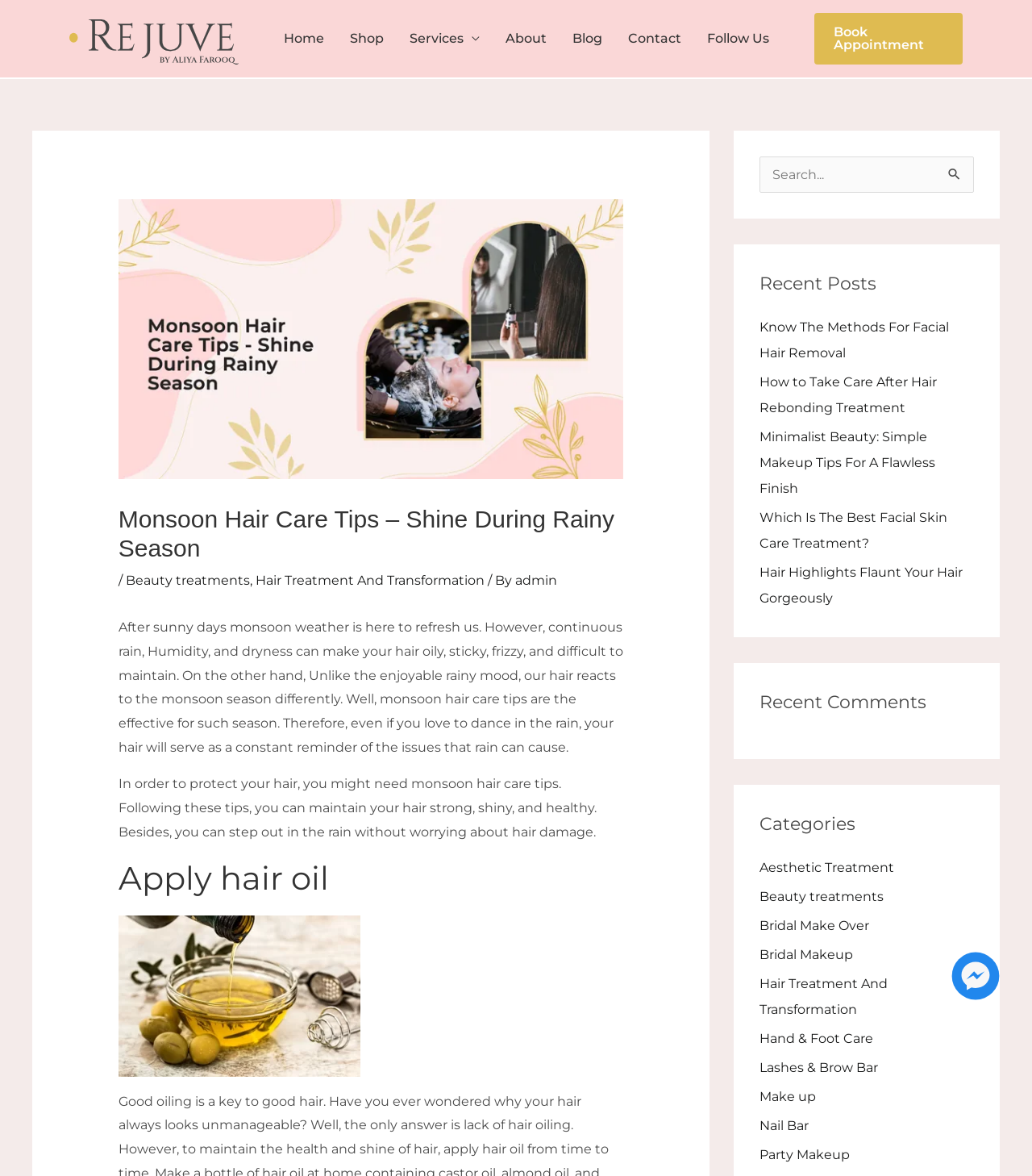Bounding box coordinates are specified in the format (top-left x, top-left y, bottom-right x, bottom-right y). All values are floating point numbers bounded between 0 and 1. Please provide the bounding box coordinate of the region this sentence describes: parent_node: Search for: name="s" placeholder="Search..."

[0.736, 0.133, 0.944, 0.164]